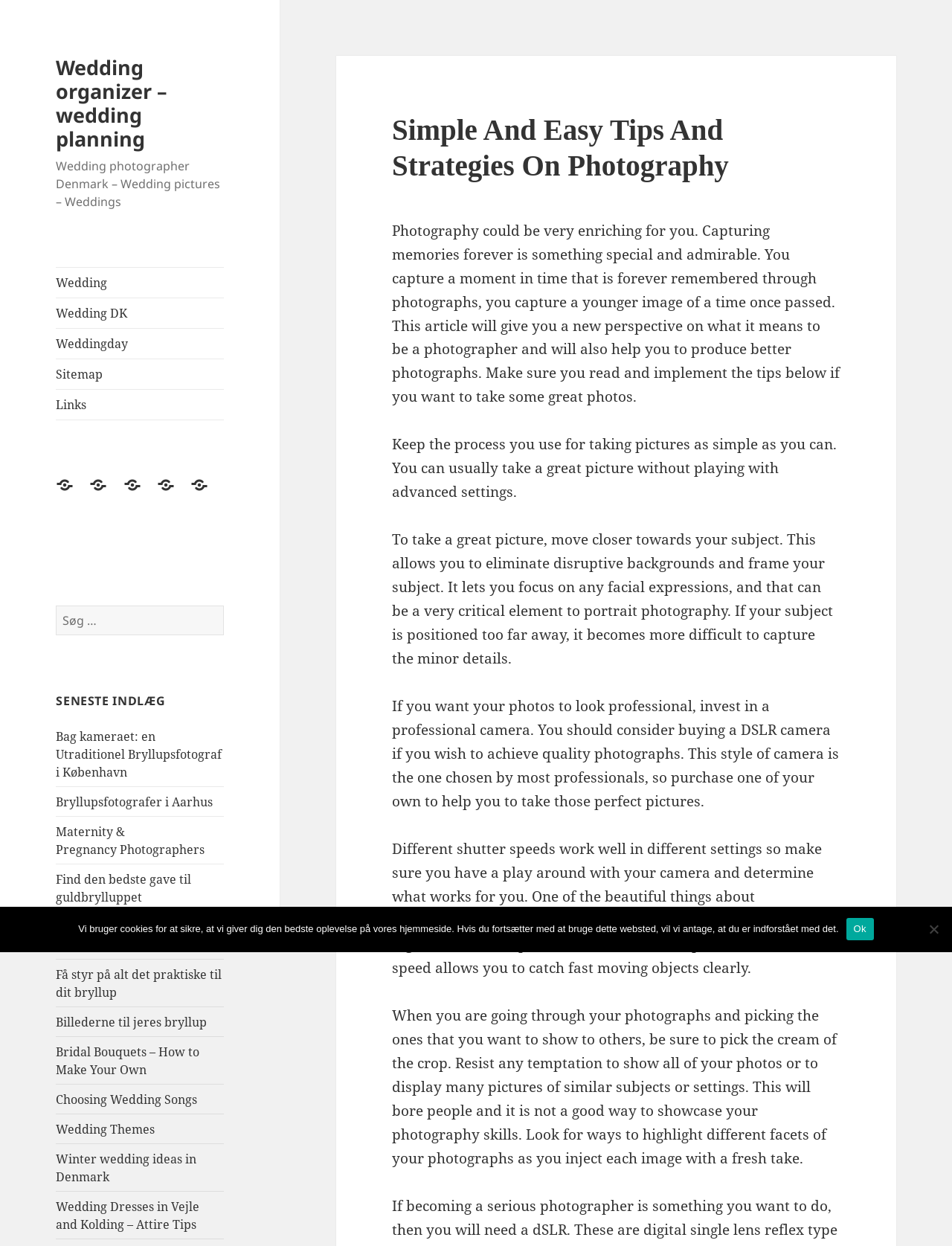Given the element description "Maternity & Pregnancy Photographers" in the screenshot, predict the bounding box coordinates of that UI element.

[0.059, 0.661, 0.215, 0.688]